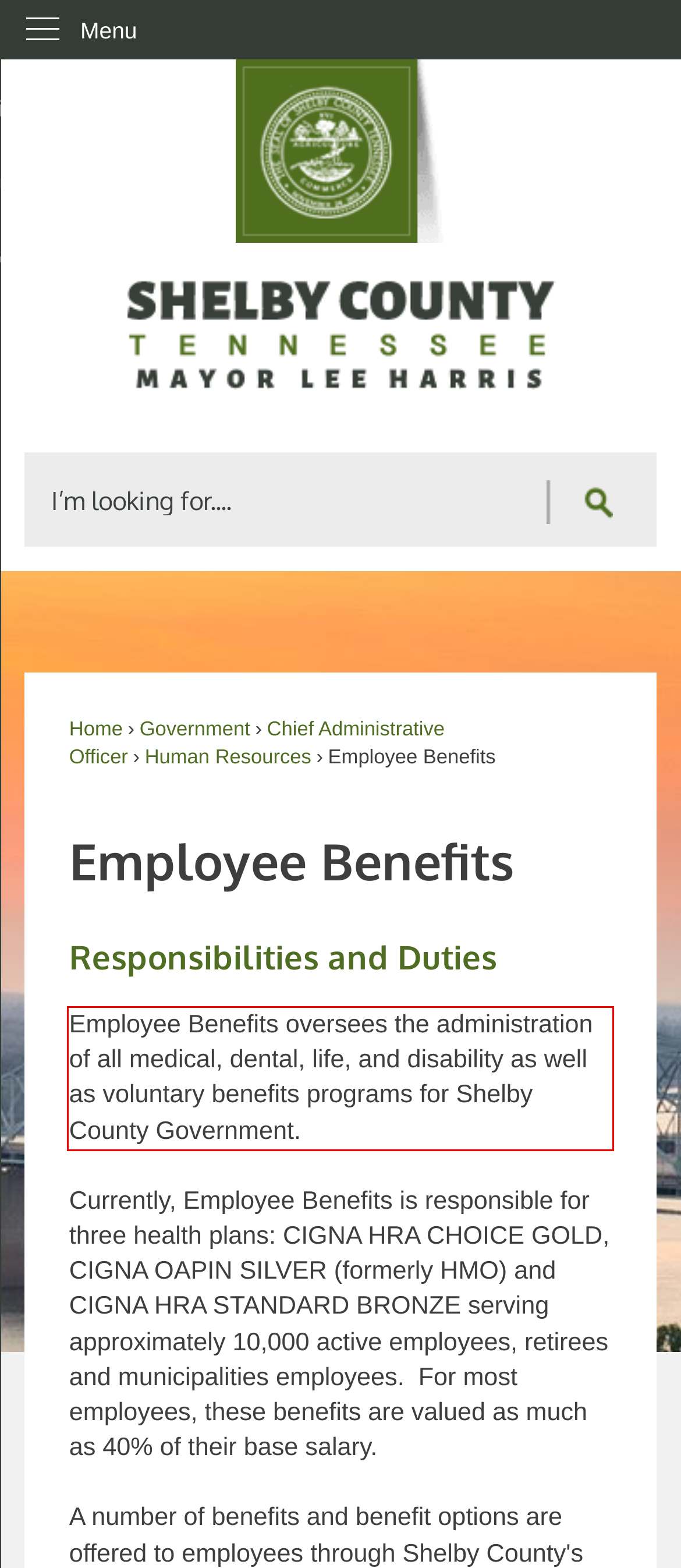Given the screenshot of a webpage, identify the red rectangle bounding box and recognize the text content inside it, generating the extracted text.

Employee Benefits oversees the administration of all medical, dental, life, and disability as well as voluntary benefits programs for Shelby County Government.